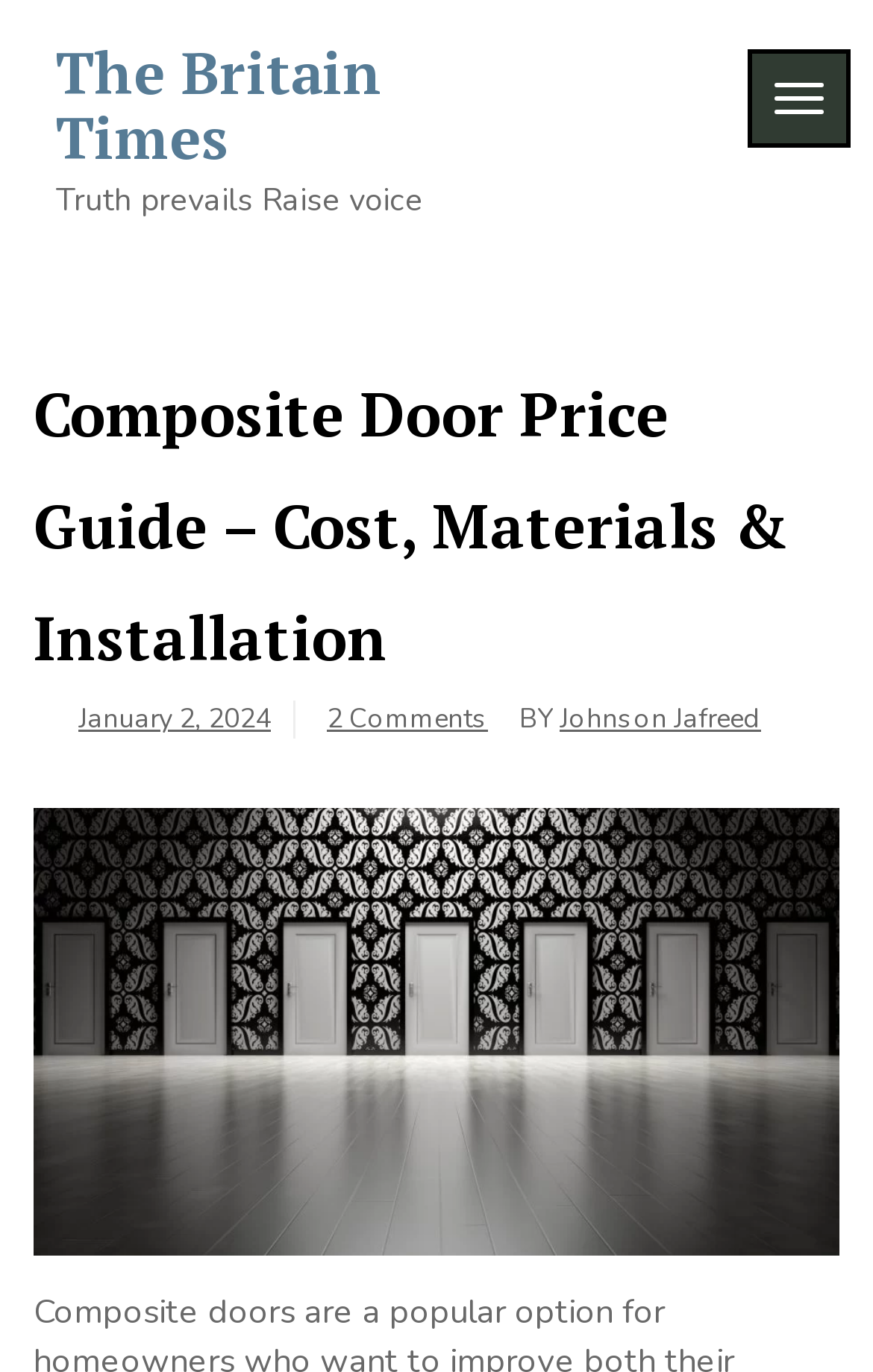Refer to the image and answer the question with as much detail as possible: How many comments does the article have?

I looked at the link element with the text '2 Comments' and determined that the article has 2 comments.